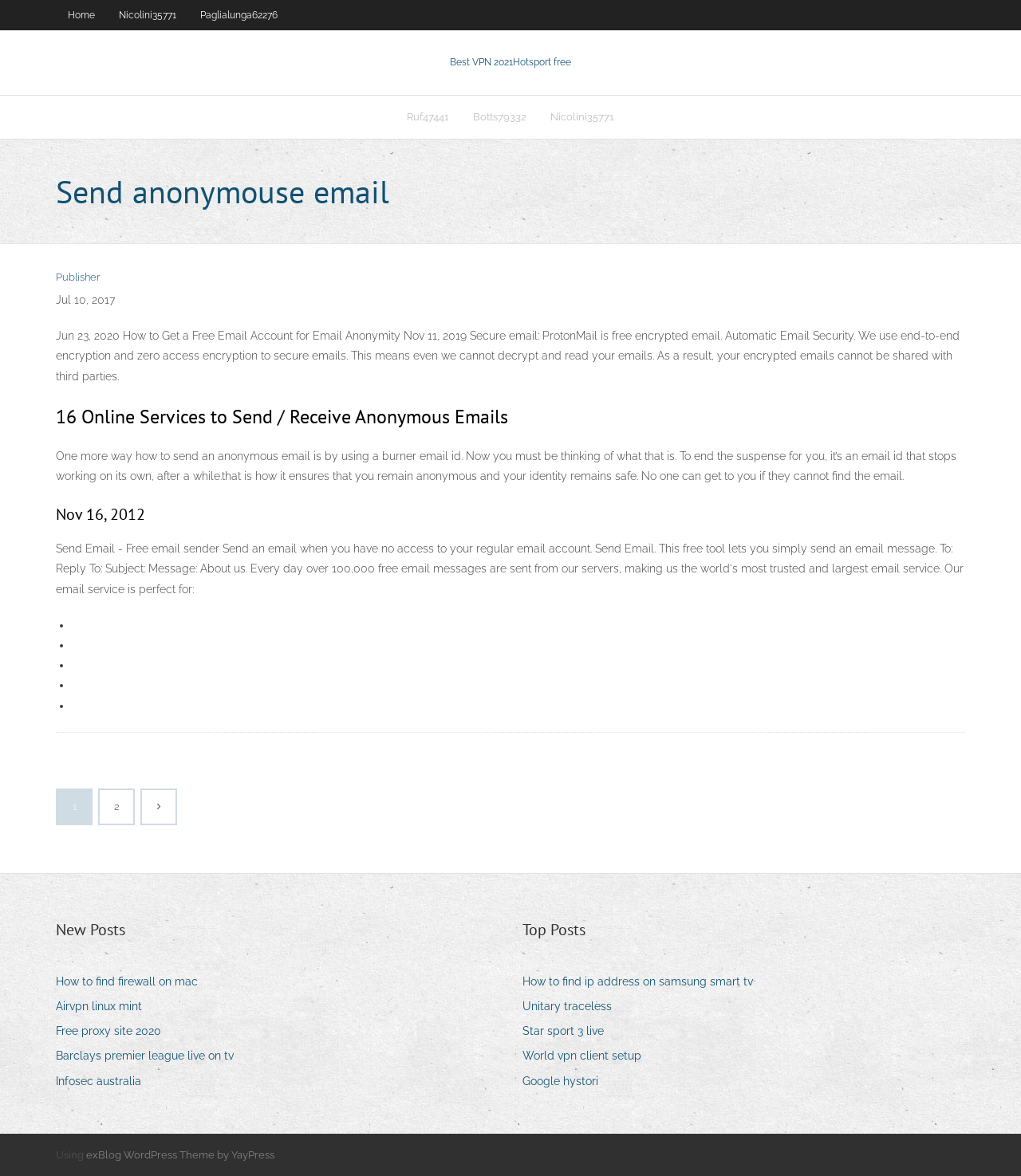How many links are there in the 'New Posts' section?
Look at the image and respond with a one-word or short-phrase answer.

5